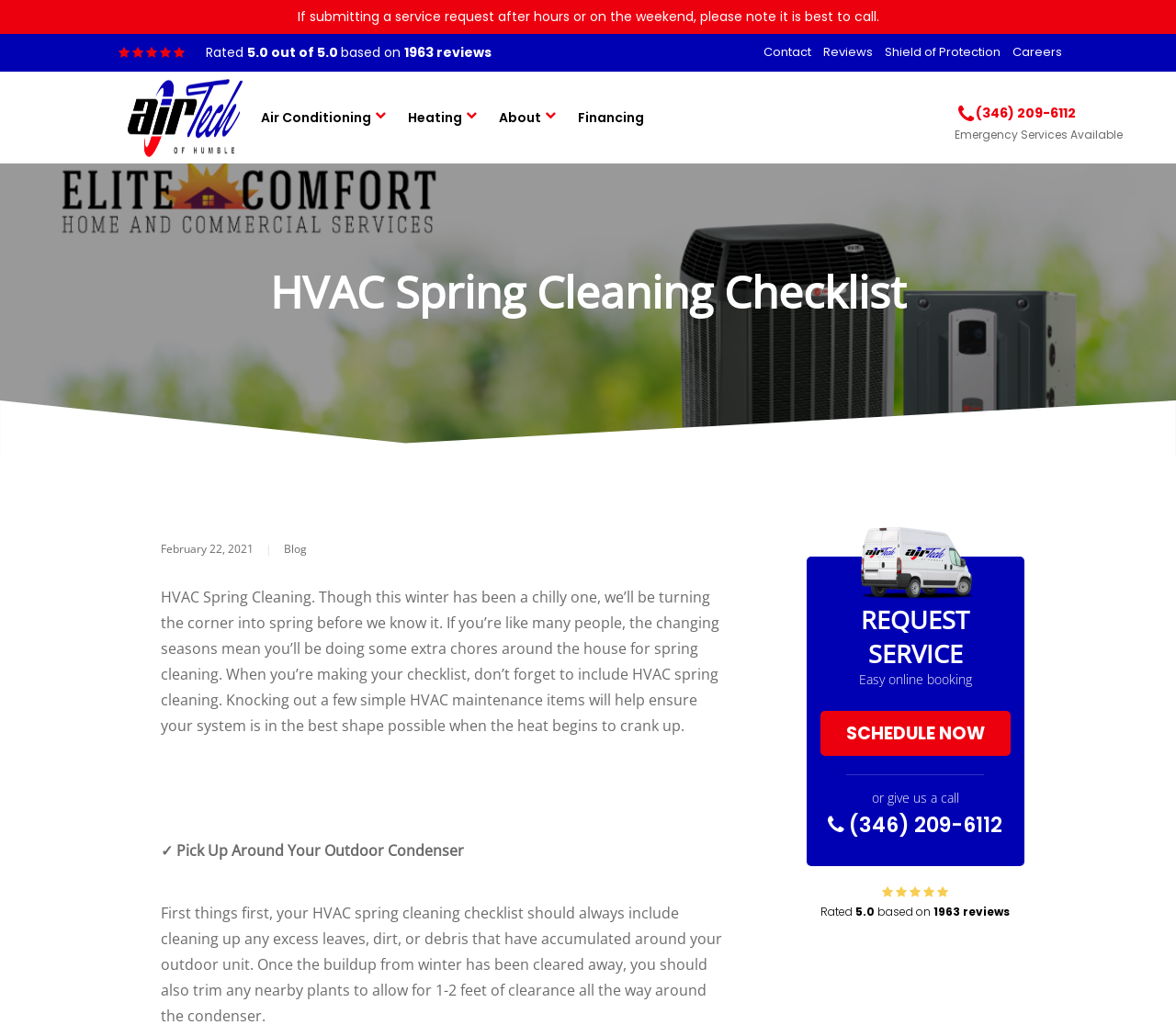Find the bounding box coordinates of the element you need to click on to perform this action: 'Click Air Conditioning'. The coordinates should be represented by four float values between 0 and 1, in the format [left, top, right, bottom].

[0.222, 0.078, 0.316, 0.151]